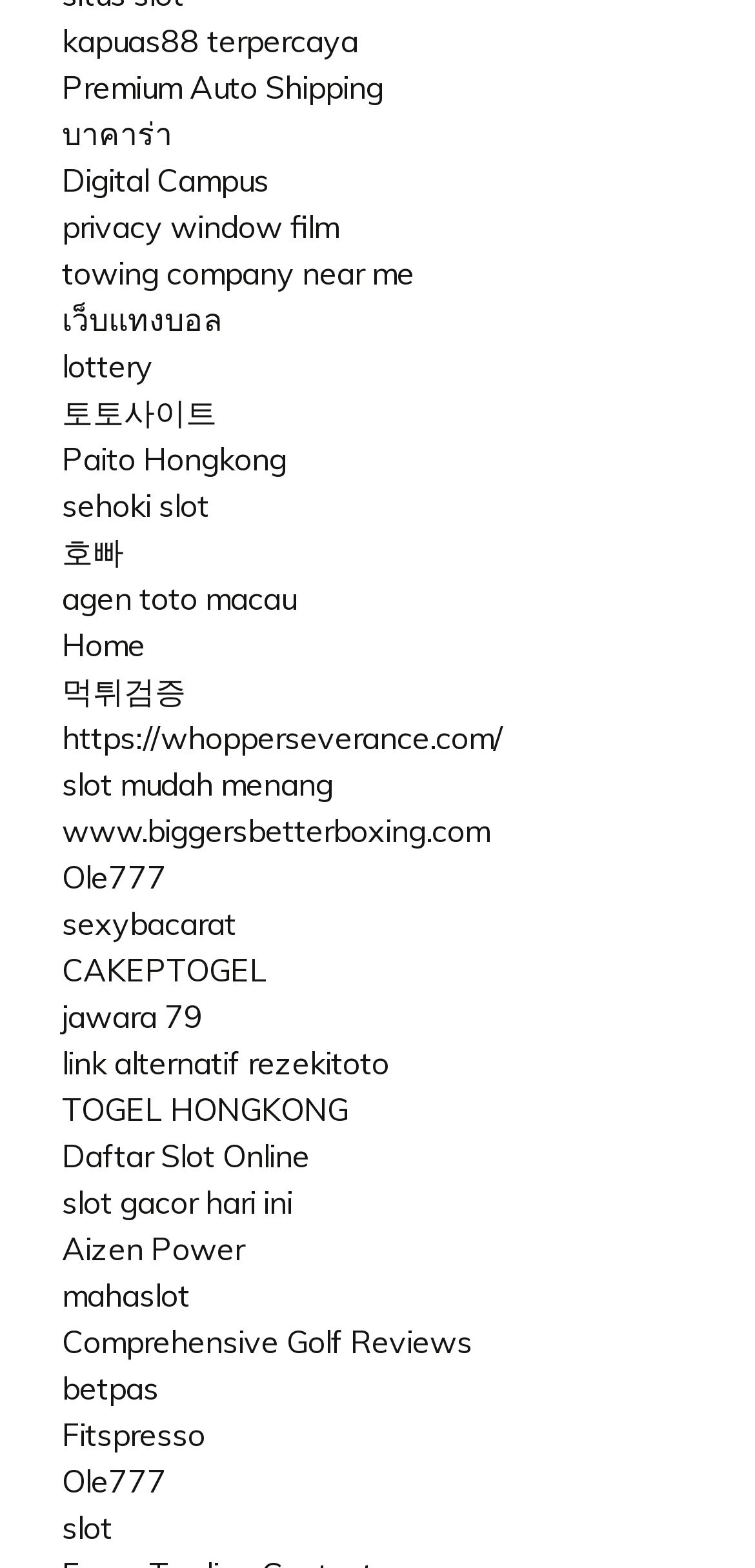What is the first link on this webpage?
Using the information from the image, give a concise answer in one word or a short phrase.

kapuas88 terpercaya